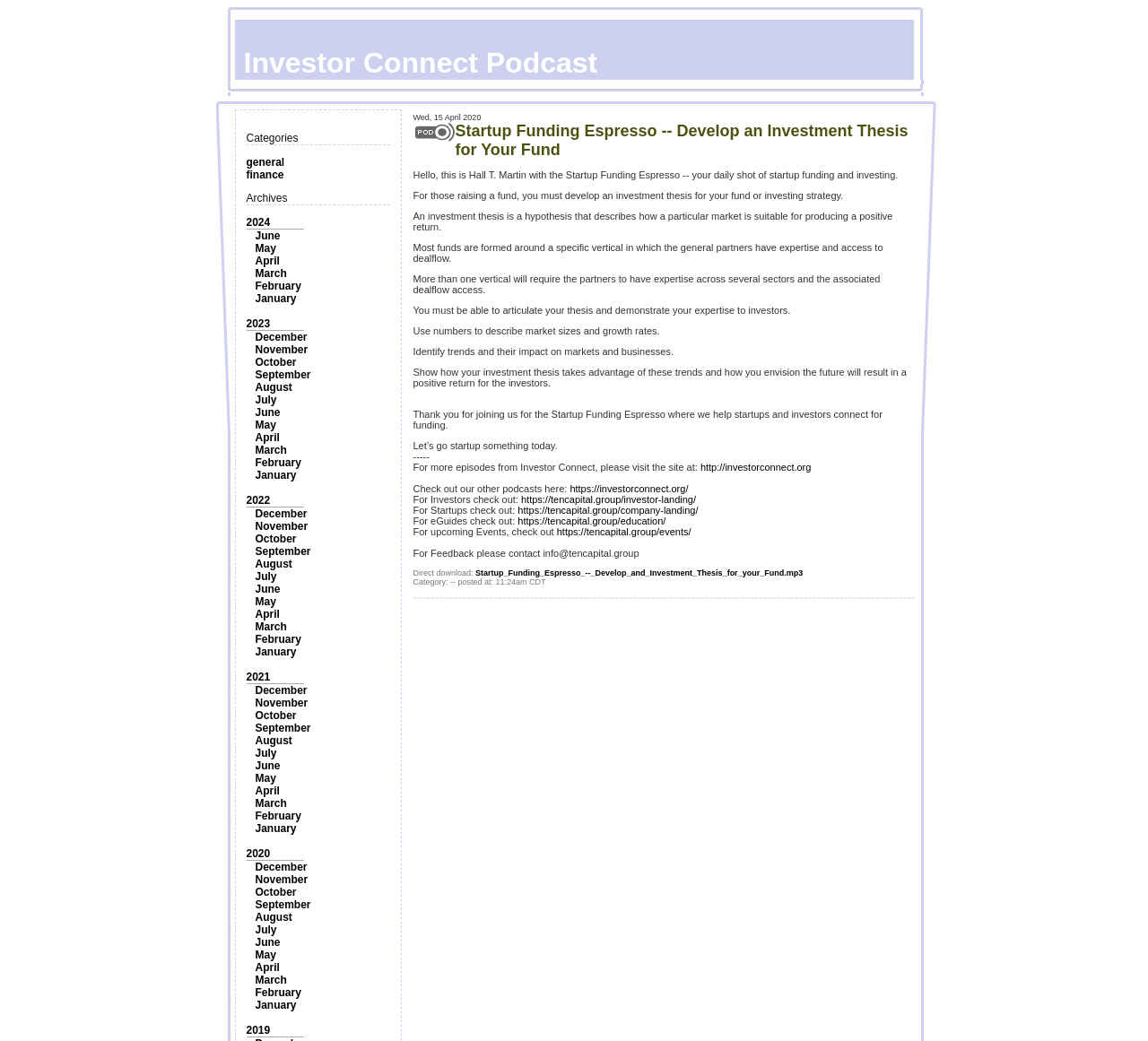What is the category of the podcast?
Refer to the image and give a detailed answer to the question.

The category of the podcast can be found in the 'Categories' section, which lists 'general' as one of the options.